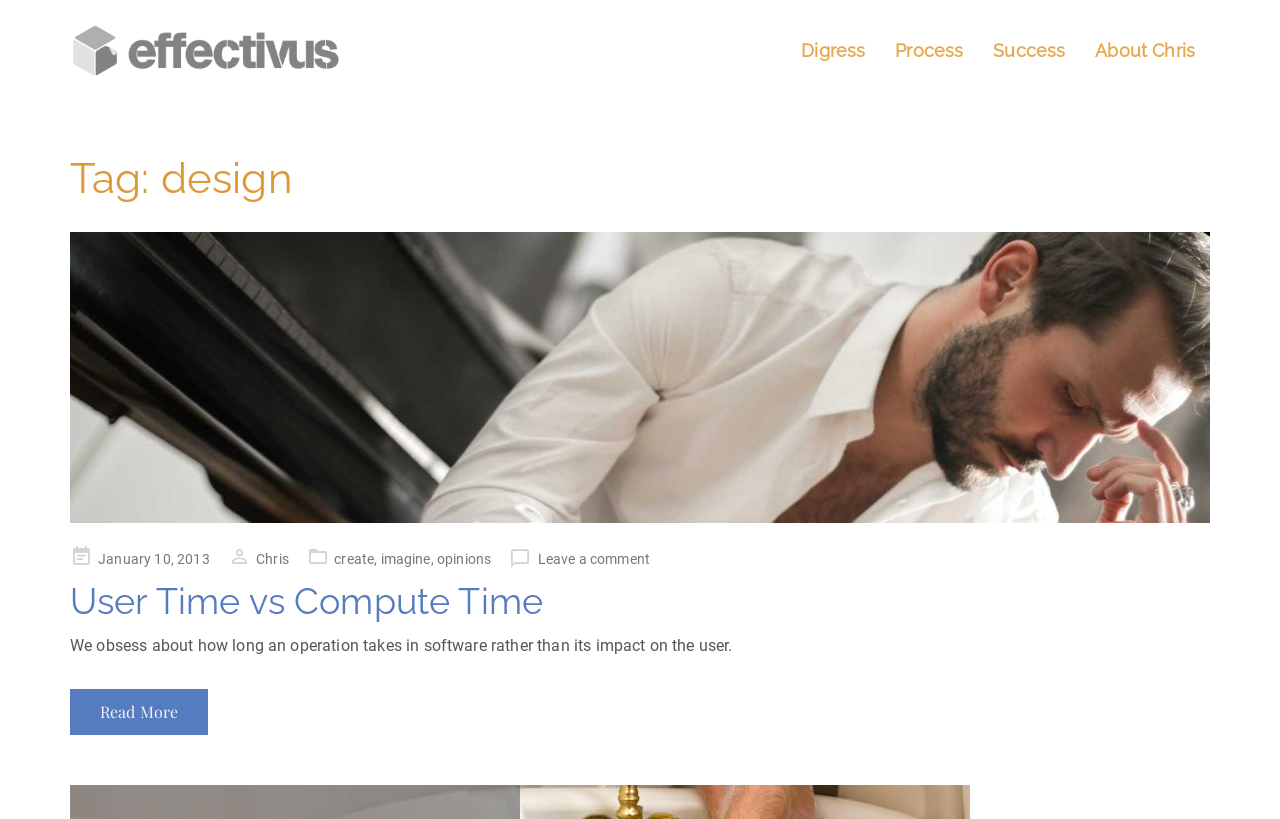What is the website's domain name?
Refer to the image and respond with a one-word or short-phrase answer.

effectivus.com